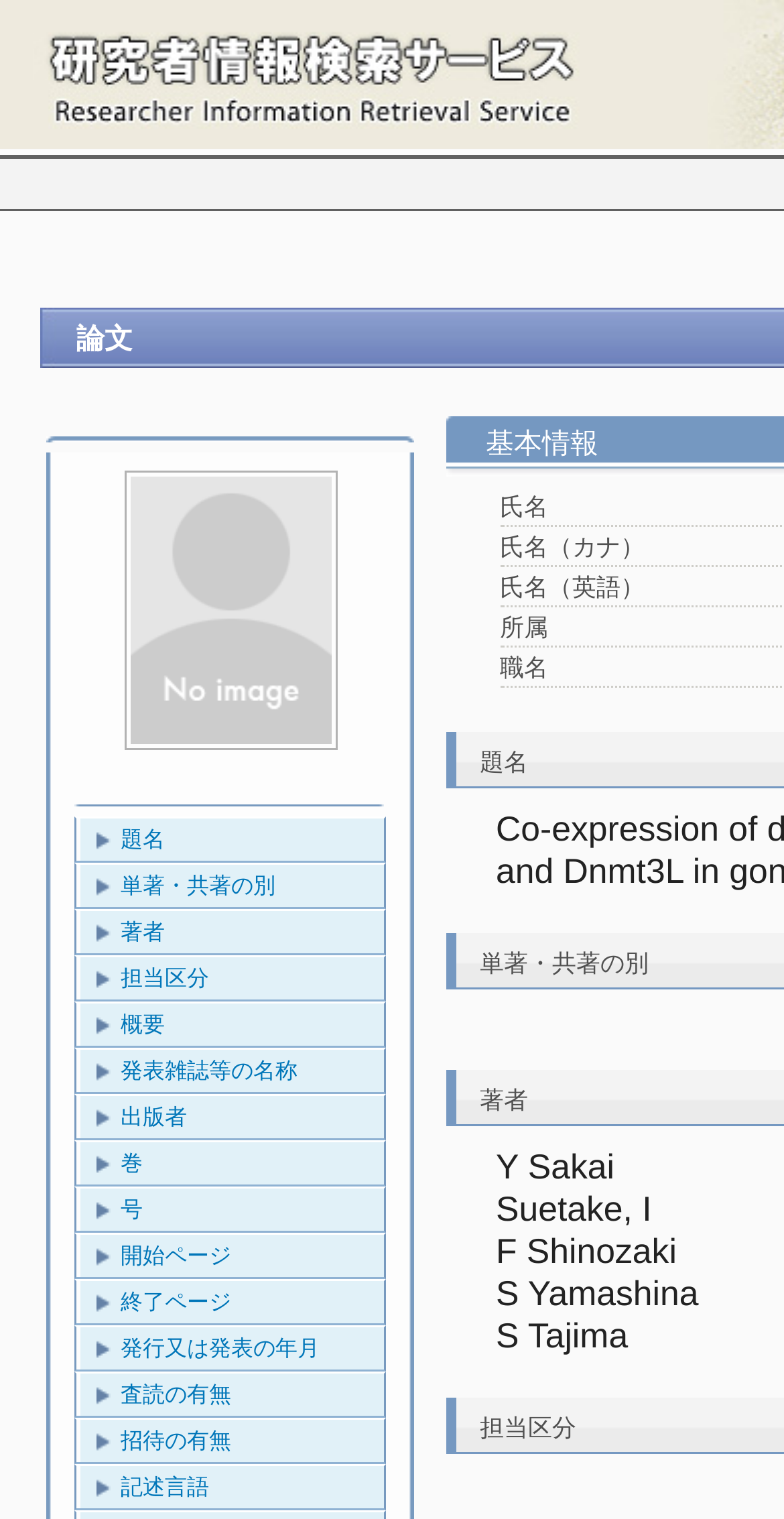What is the title of the paper?
Based on the visual content, answer with a single word or a brief phrase.

論文